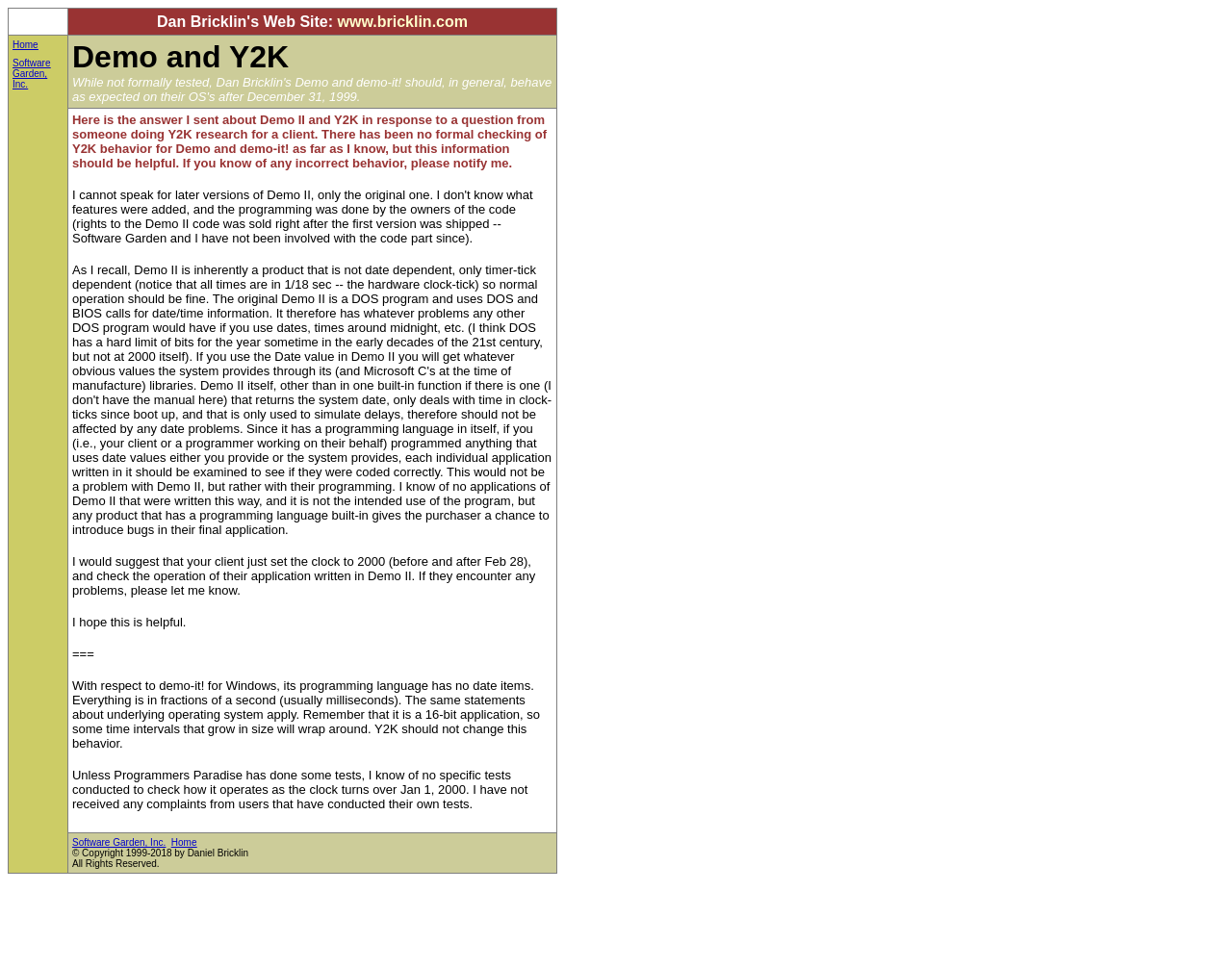Determine the bounding box of the UI component based on this description: "Software Garden, Inc.". The bounding box coordinates should be four float values between 0 and 1, i.e., [left, top, right, bottom].

[0.059, 0.865, 0.135, 0.876]